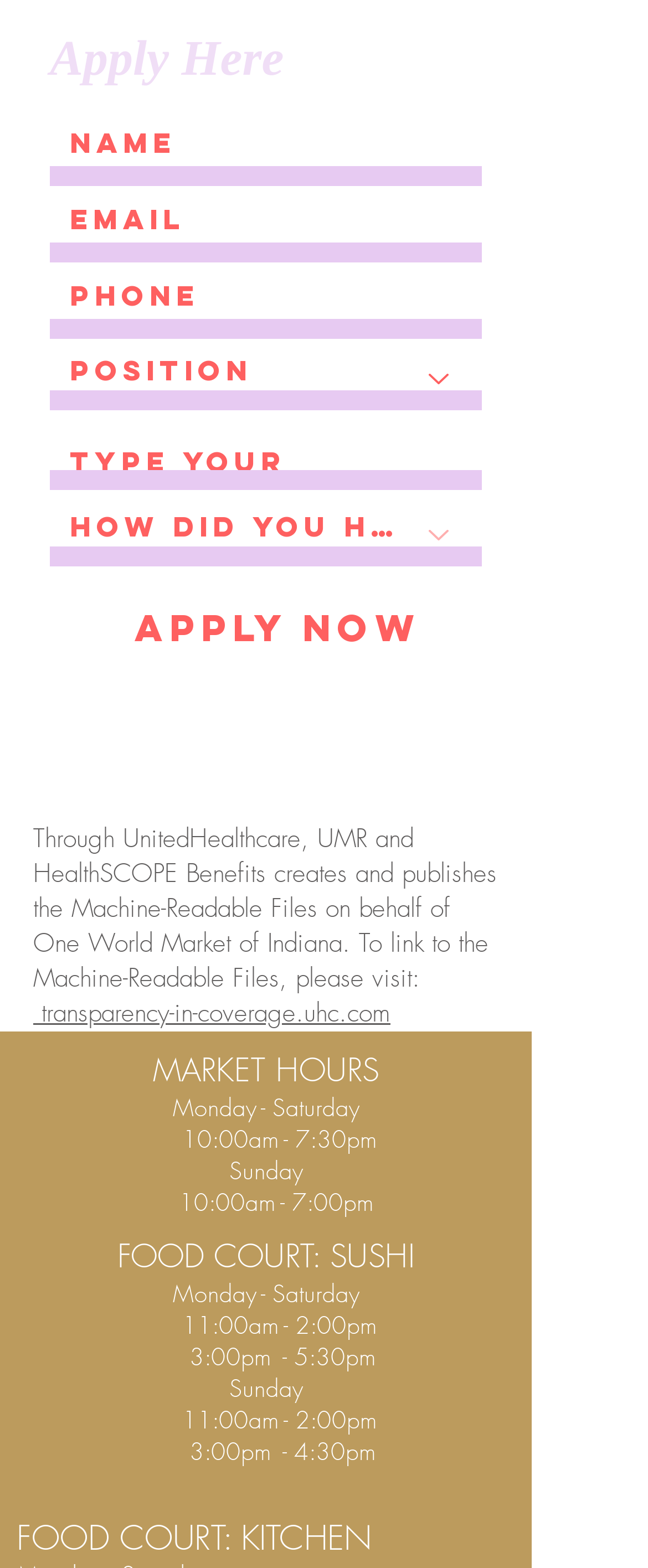Please answer the following question using a single word or phrase: 
What are the hours of operation for the food court on Sundays?

10:00am - 7:00pm